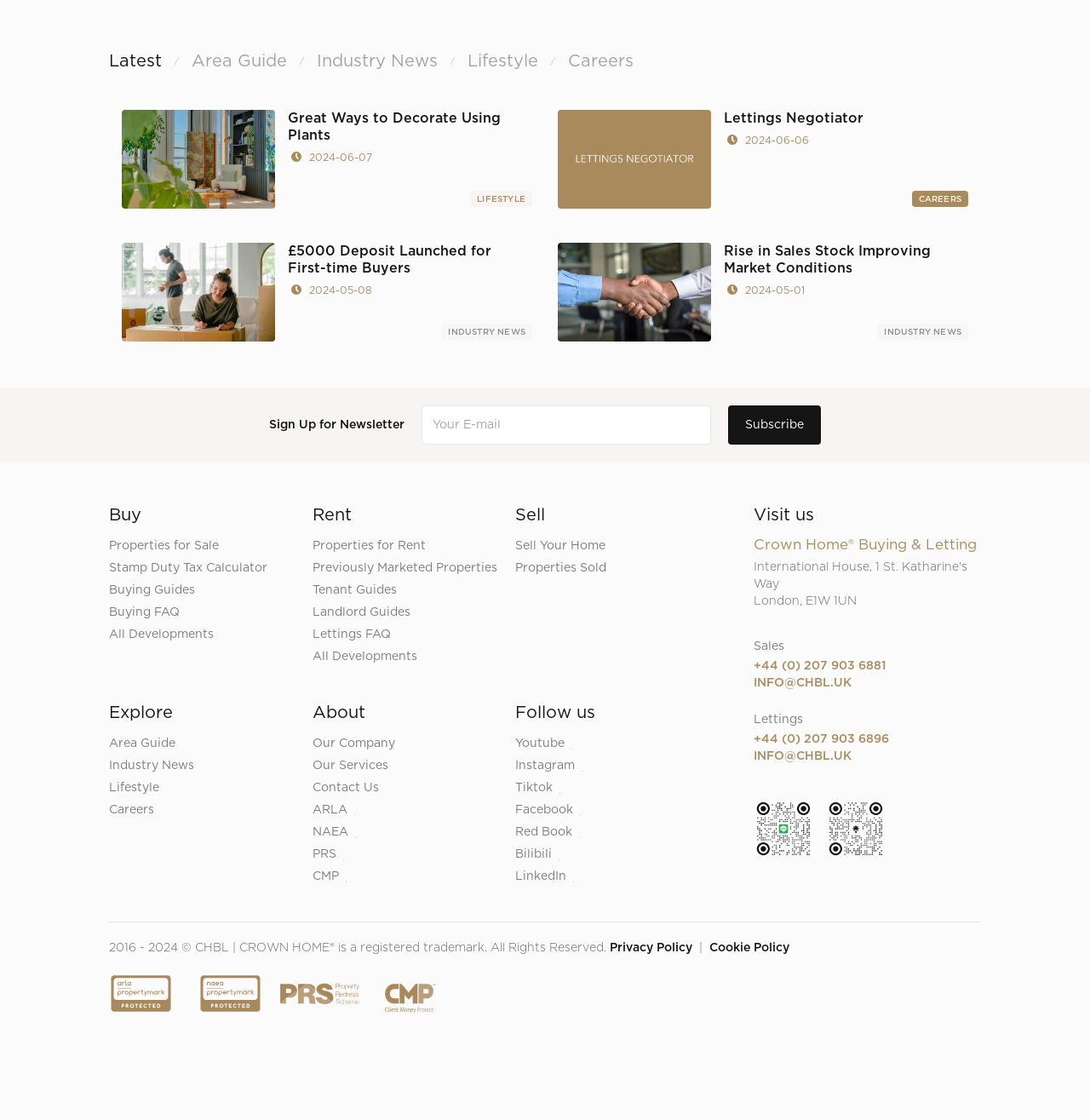Please find the bounding box for the UI element described by: "All Developments".

[0.286, 0.577, 0.383, 0.596]